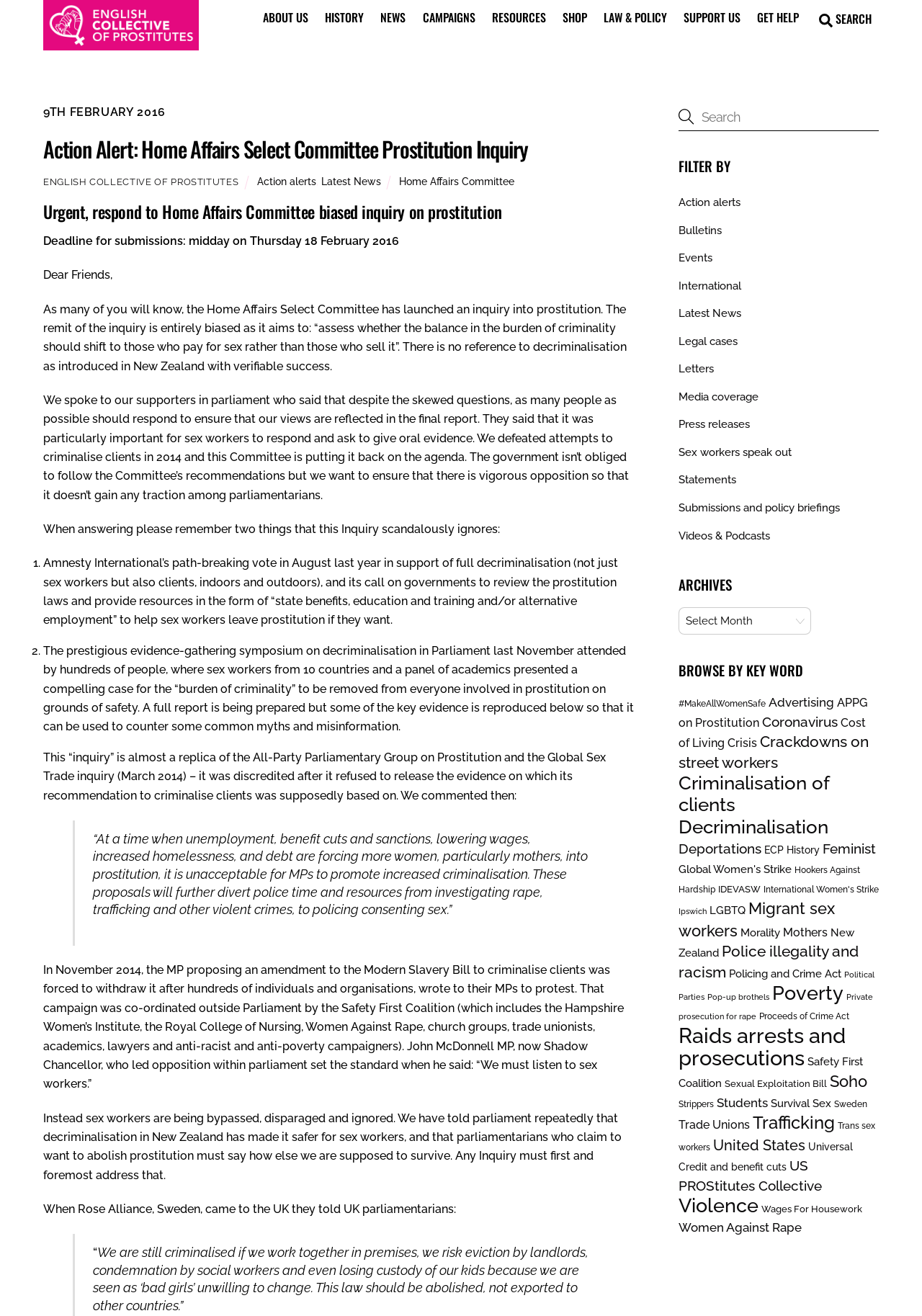Can you find the bounding box coordinates of the area I should click to execute the following instruction: "Browse by key word #MakeAllWomenSafe"?

[0.736, 0.53, 0.83, 0.538]